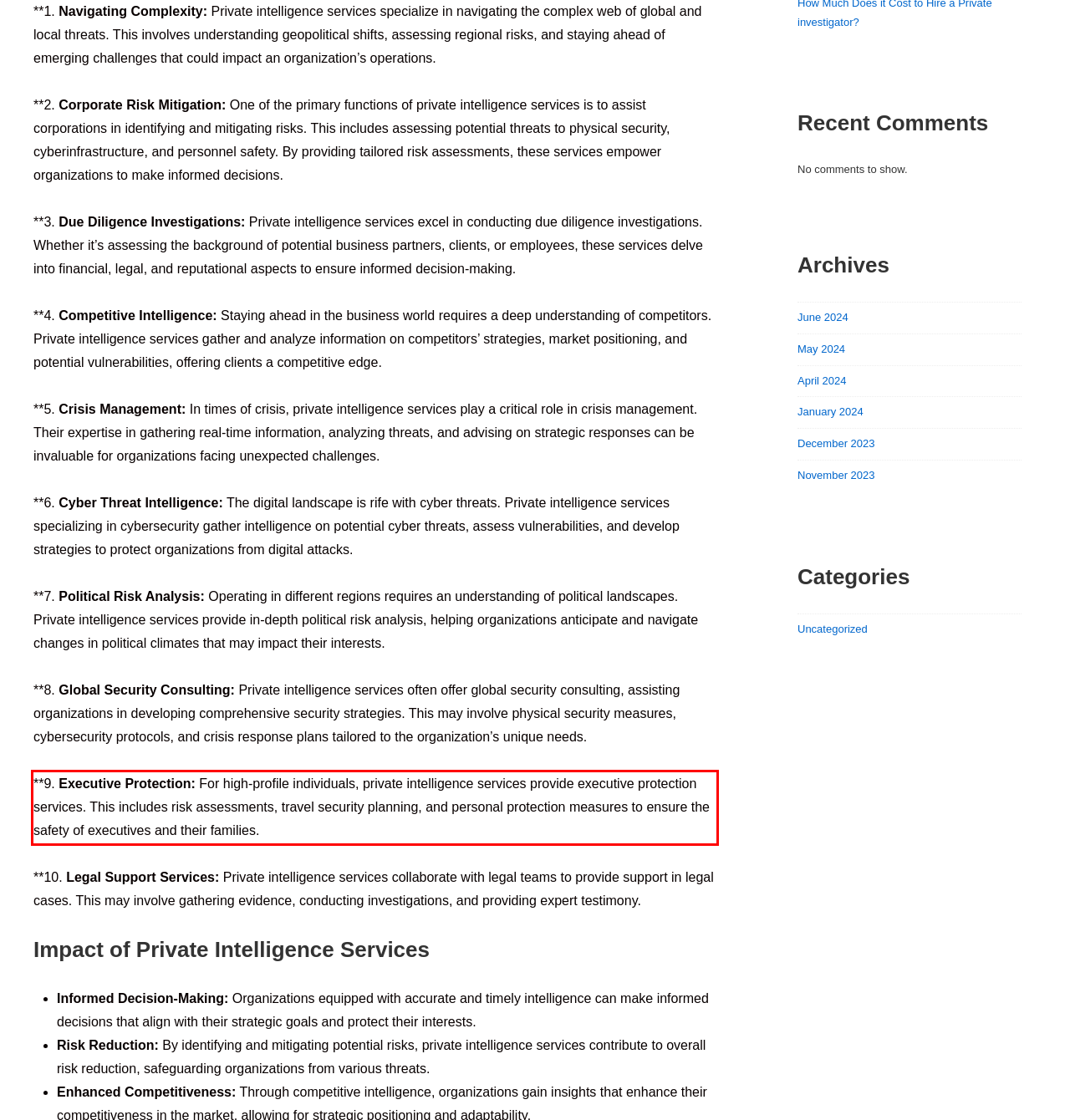From the given screenshot of a webpage, identify the red bounding box and extract the text content within it.

**9. Executive Protection: For high-profile individuals, private intelligence services provide executive protection services. This includes risk assessments, travel security planning, and personal protection measures to ensure the safety of executives and their families.